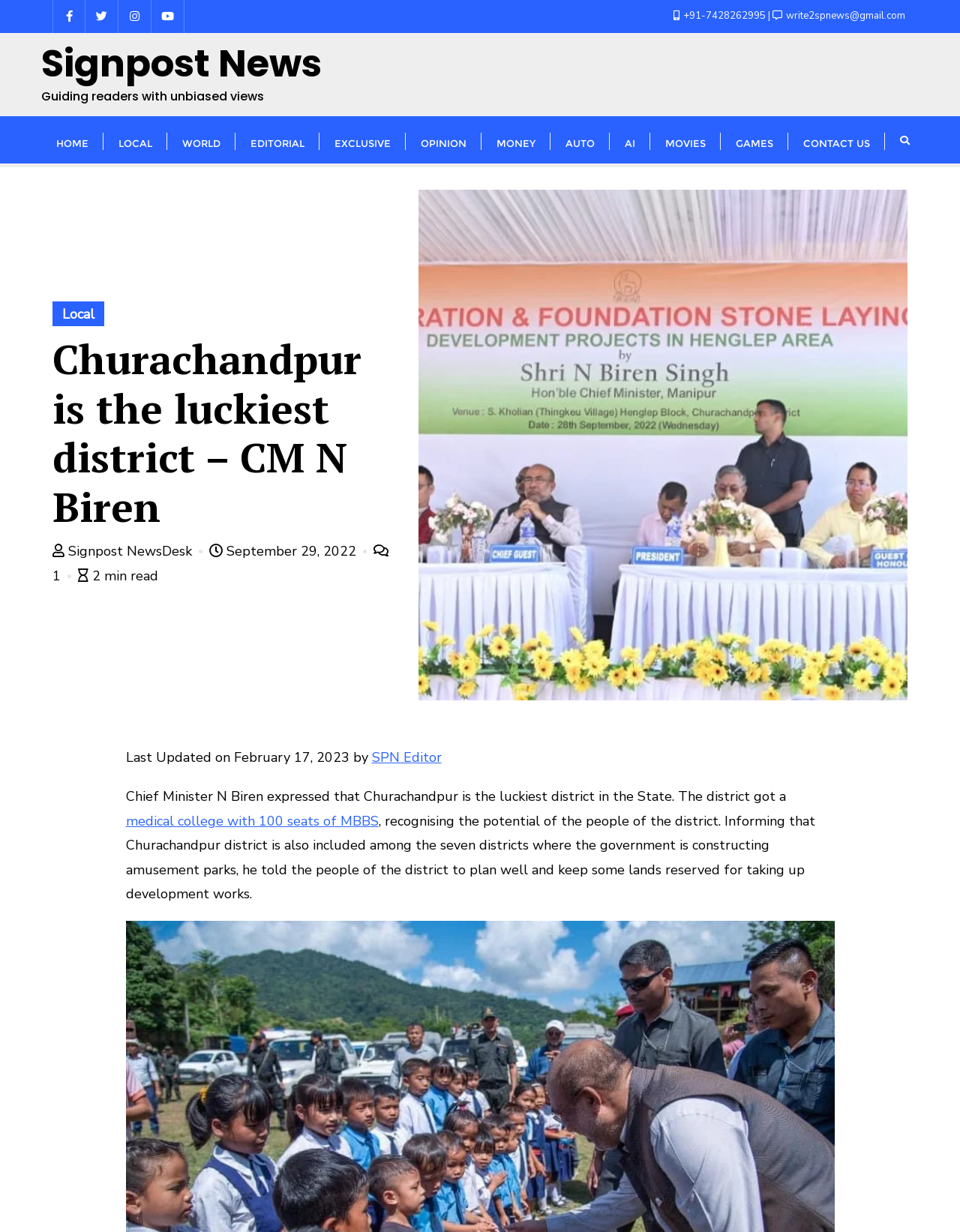What is the number of MBBS seats in the medical college?
Using the details from the image, give an elaborate explanation to answer the question.

The number of MBBS seats in the medical college can be found in the article content. It is mentioned that the district got a medical college with 100 seats of MBBS.